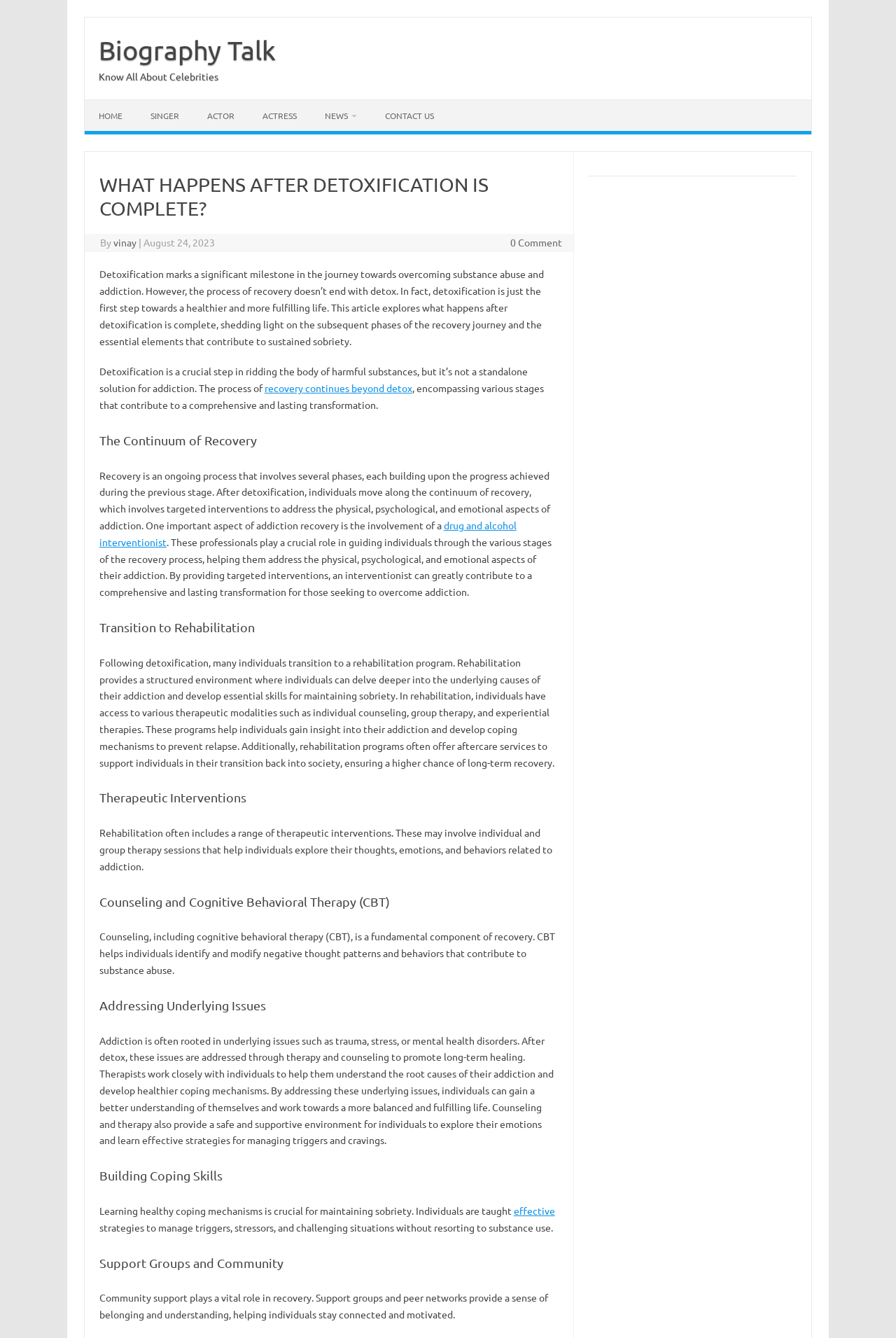Determine the primary headline of the webpage.

WHAT HAPPENS AFTER DETOXIFICATION IS COMPLETE?